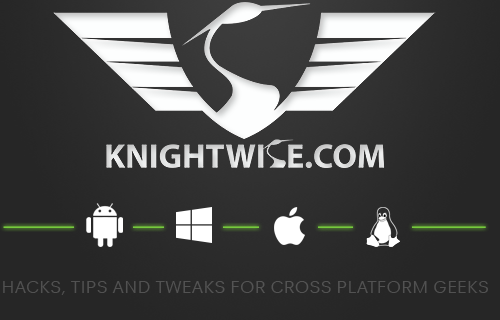Please answer the following question using a single word or phrase: 
How many operating systems are represented by icons?

Four